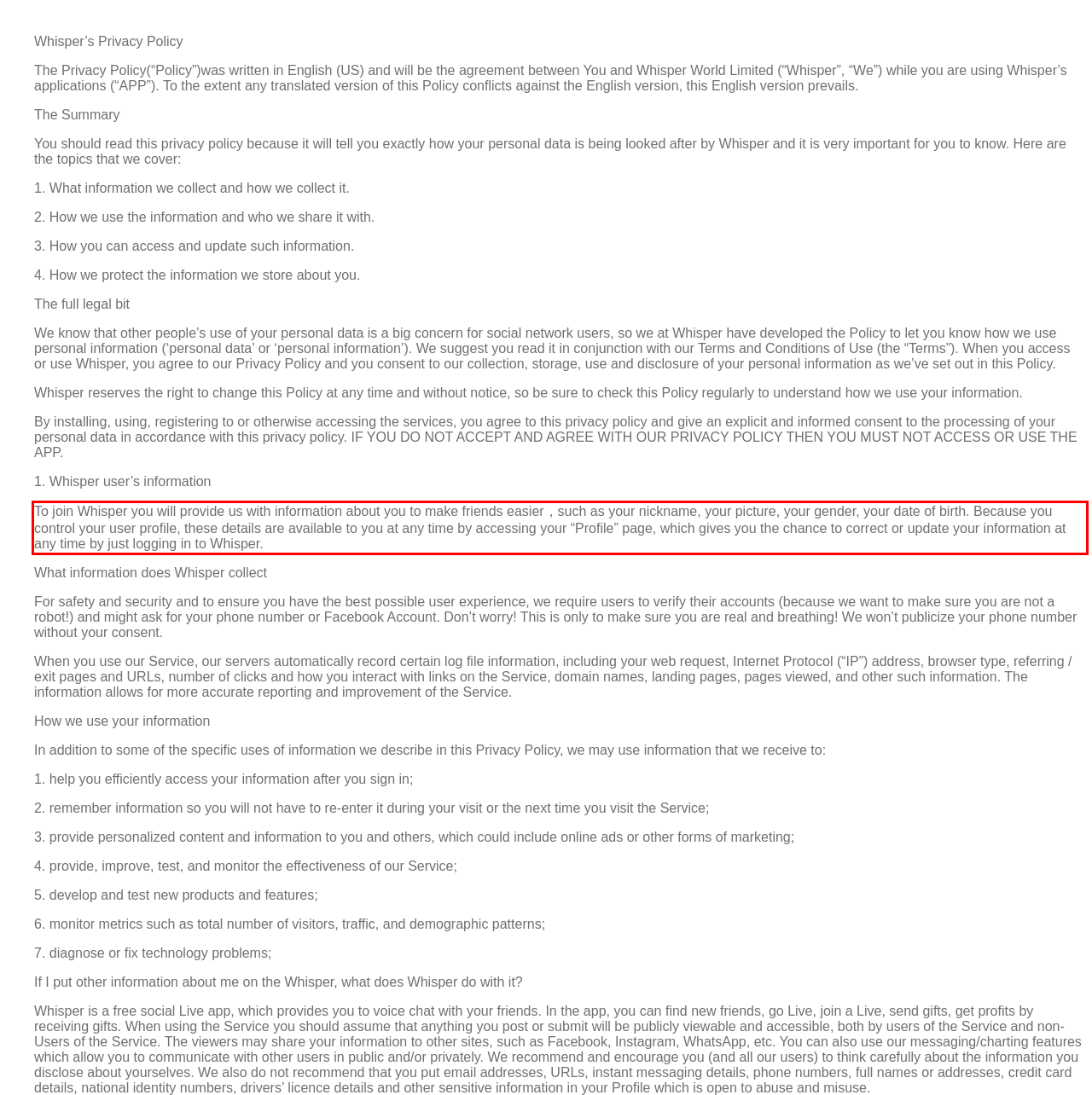You are given a screenshot showing a webpage with a red bounding box. Perform OCR to capture the text within the red bounding box.

To join Whisper you will provide us with information about you to make friends easier，such as your nickname, your picture, your gender, your date of birth. Because you control your user profile, these details are available to you at any time by accessing your “Profile” page, which gives you the chance to correct or update your information at any time by just logging in to Whisper.